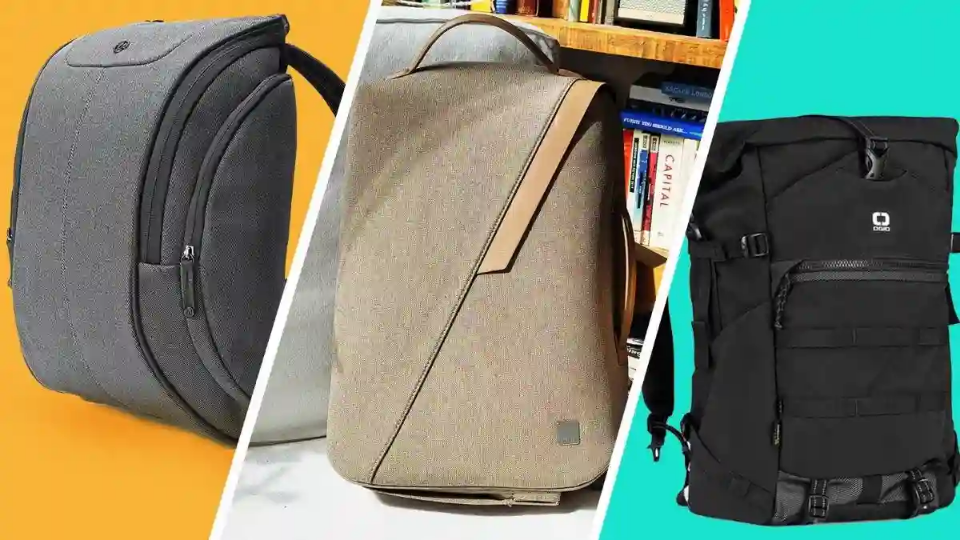How many compartments does the right backpack have?
Based on the screenshot, respond with a single word or phrase.

Multiple